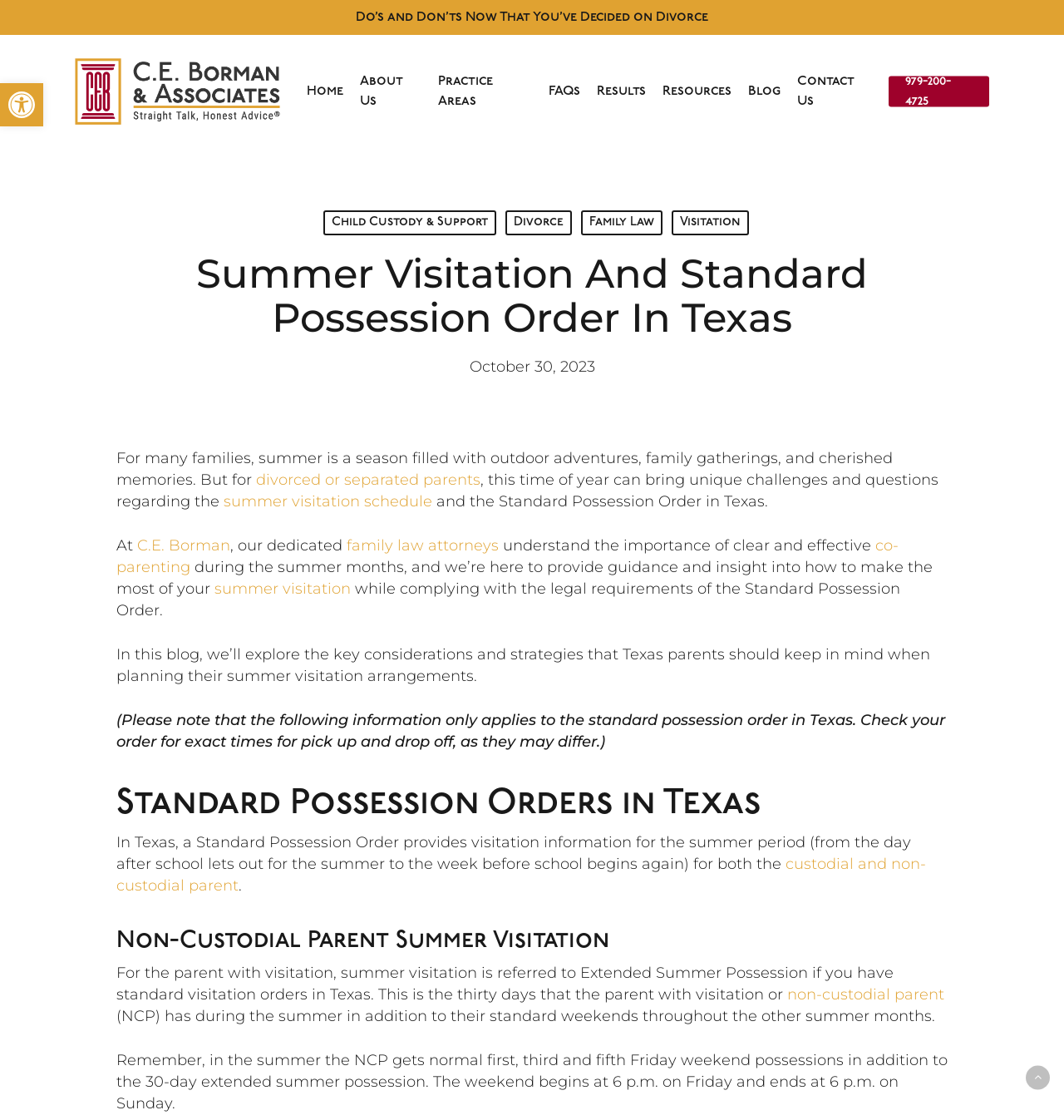Indicate the bounding box coordinates of the clickable region to achieve the following instruction: "Contact the law firm using the '979-200-4725' phone number."

[0.836, 0.064, 0.93, 0.099]